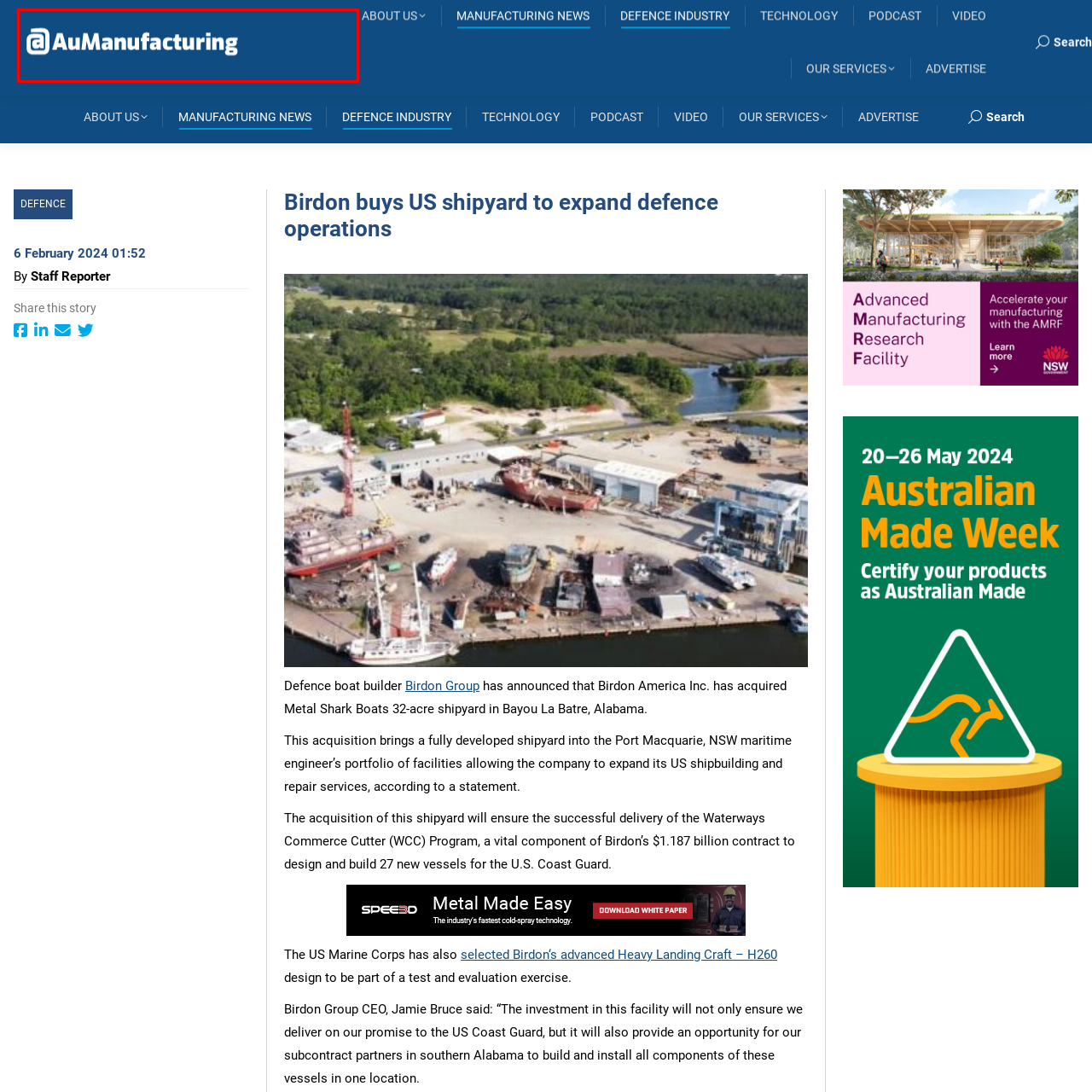What is the text in the logo?
Focus on the section of the image outlined in red and give a thorough answer to the question.

The logo includes the text '@AuManufacturing' in bold white letters, which symbolizes the platform's focus on manufacturing news and insights in Australia.